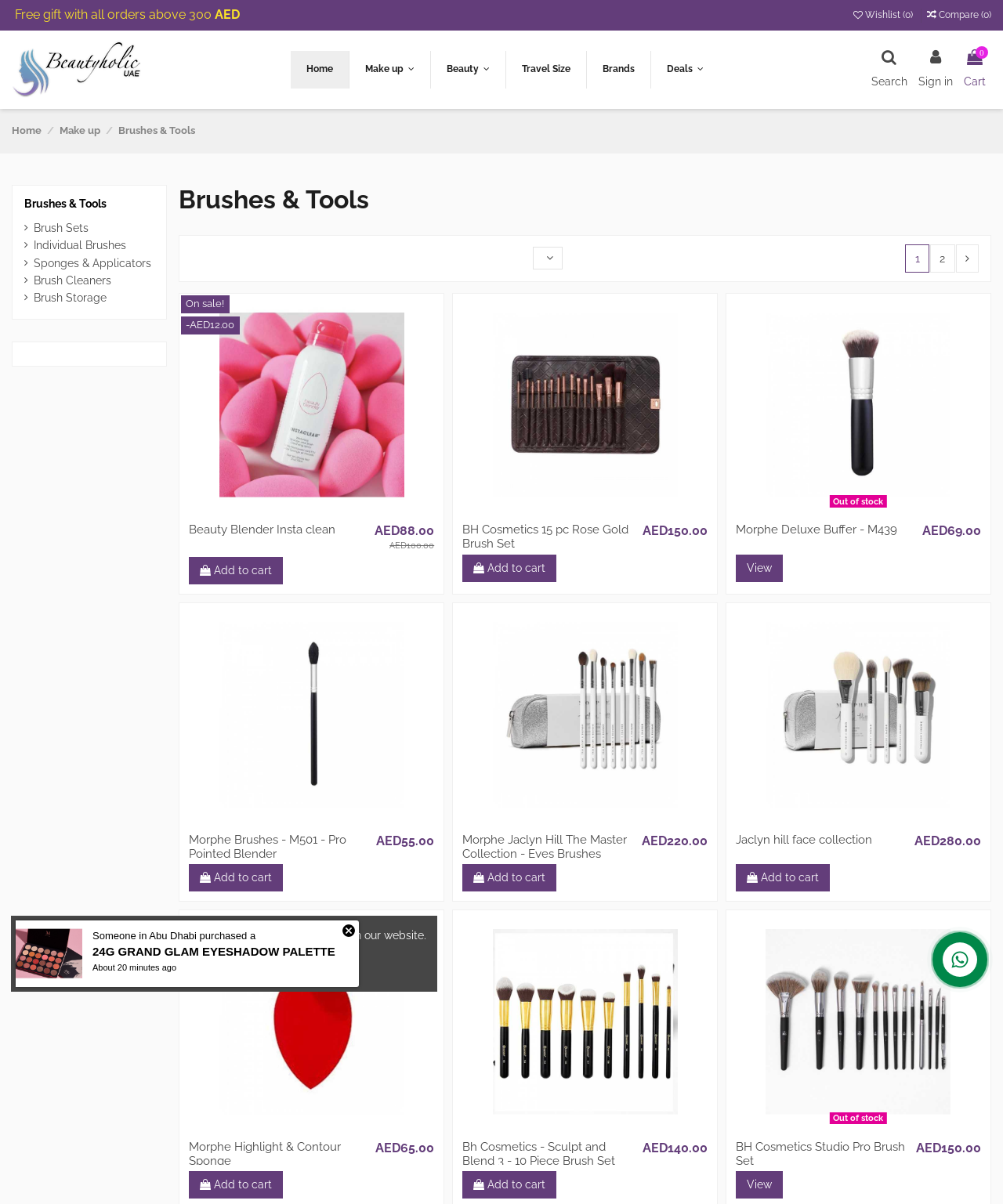Point out the bounding box coordinates of the section to click in order to follow this instruction: "Add the 'Beauty Blender Insta clean' product to your wishlist".

[0.278, 0.414, 0.3, 0.432]